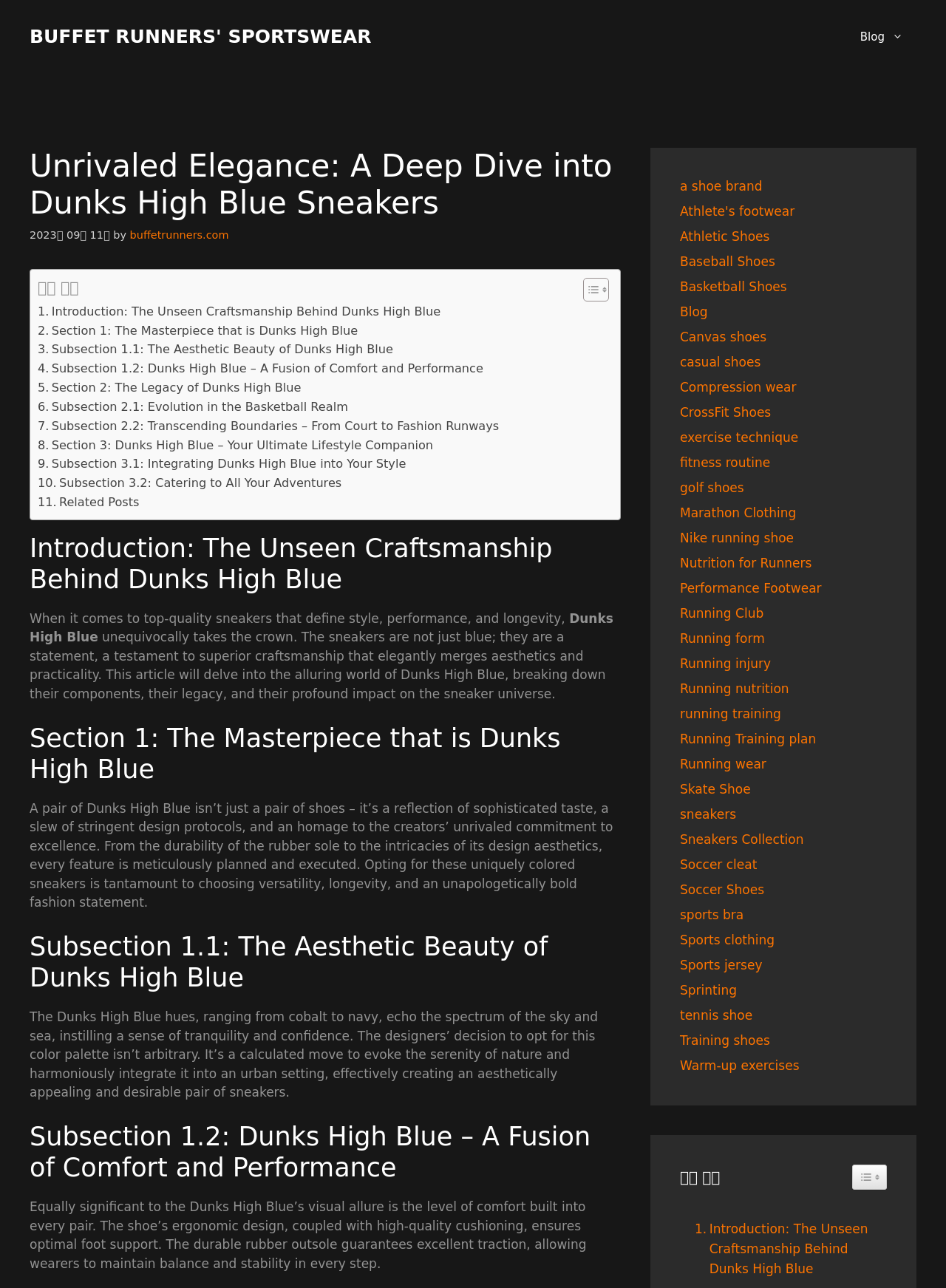Please find the bounding box for the UI element described by: "Toggle Table of ContentToggle".

[0.901, 0.904, 0.938, 0.923]